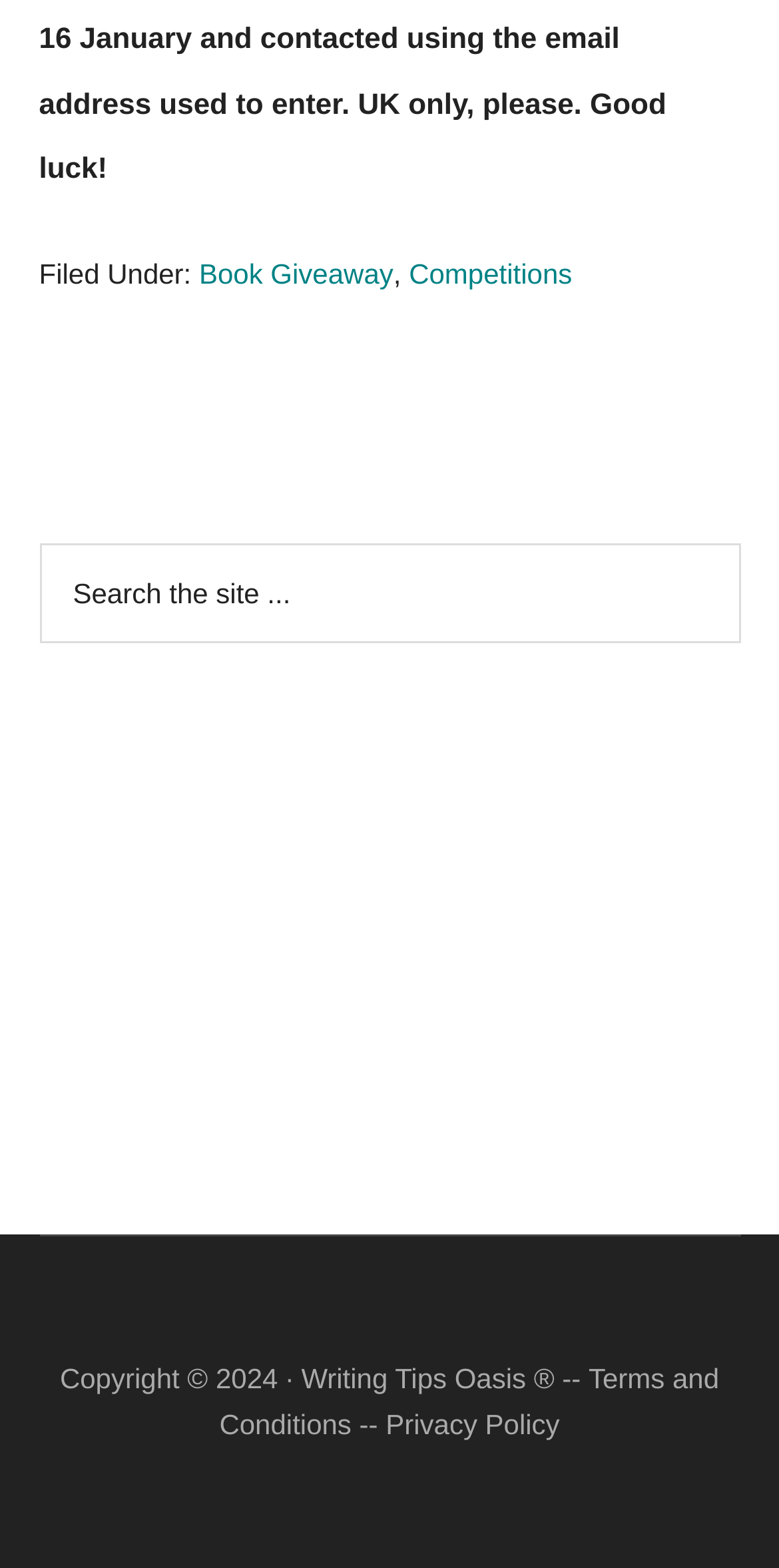Provide a brief response using a word or short phrase to this question:
What are the two links in the footer section?

Terms and Conditions, Privacy Policy